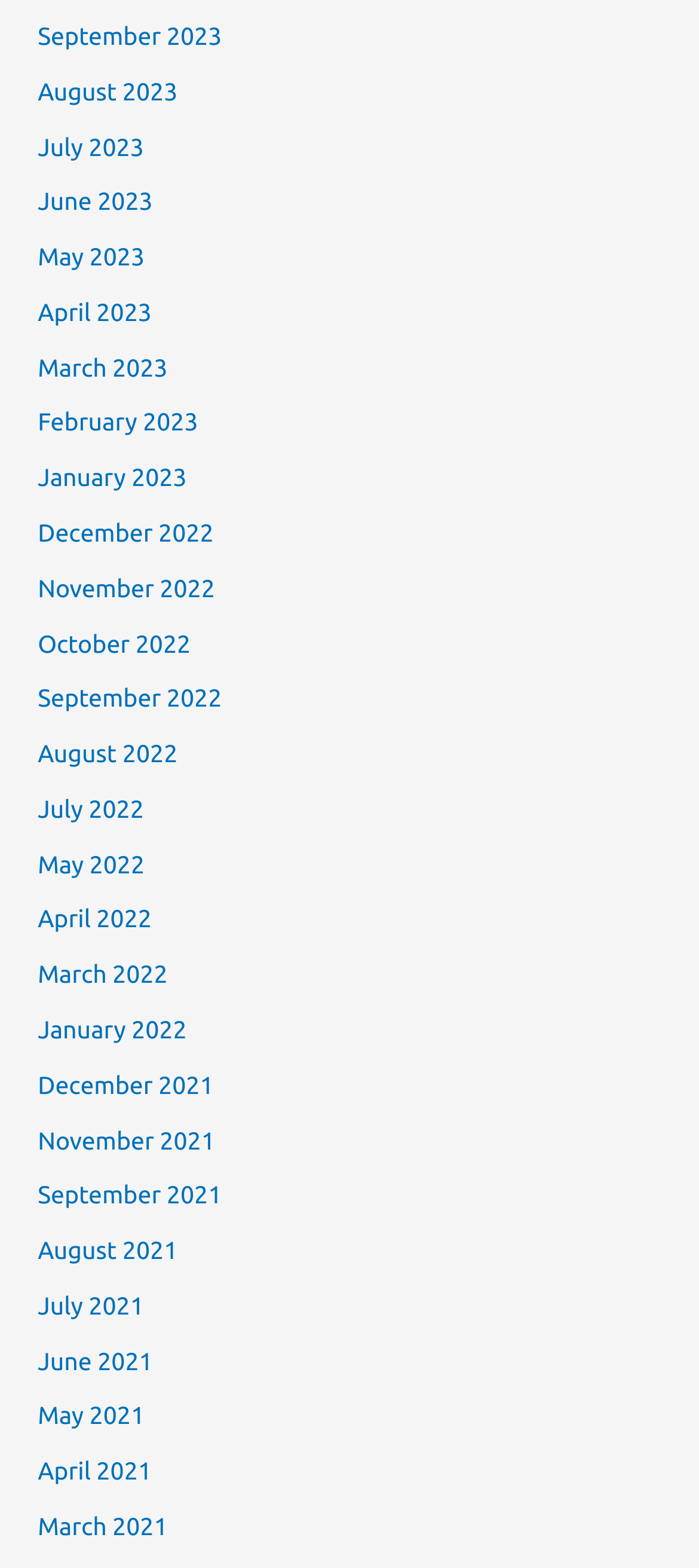Are the months listed in chronological order?
Please provide a comprehensive and detailed answer to the question.

I examined the links provided on the webpage and found that they are organized in a vertical list. The list starts with the most recent month and ends with the earliest month, indicating that the months are listed in chronological order.